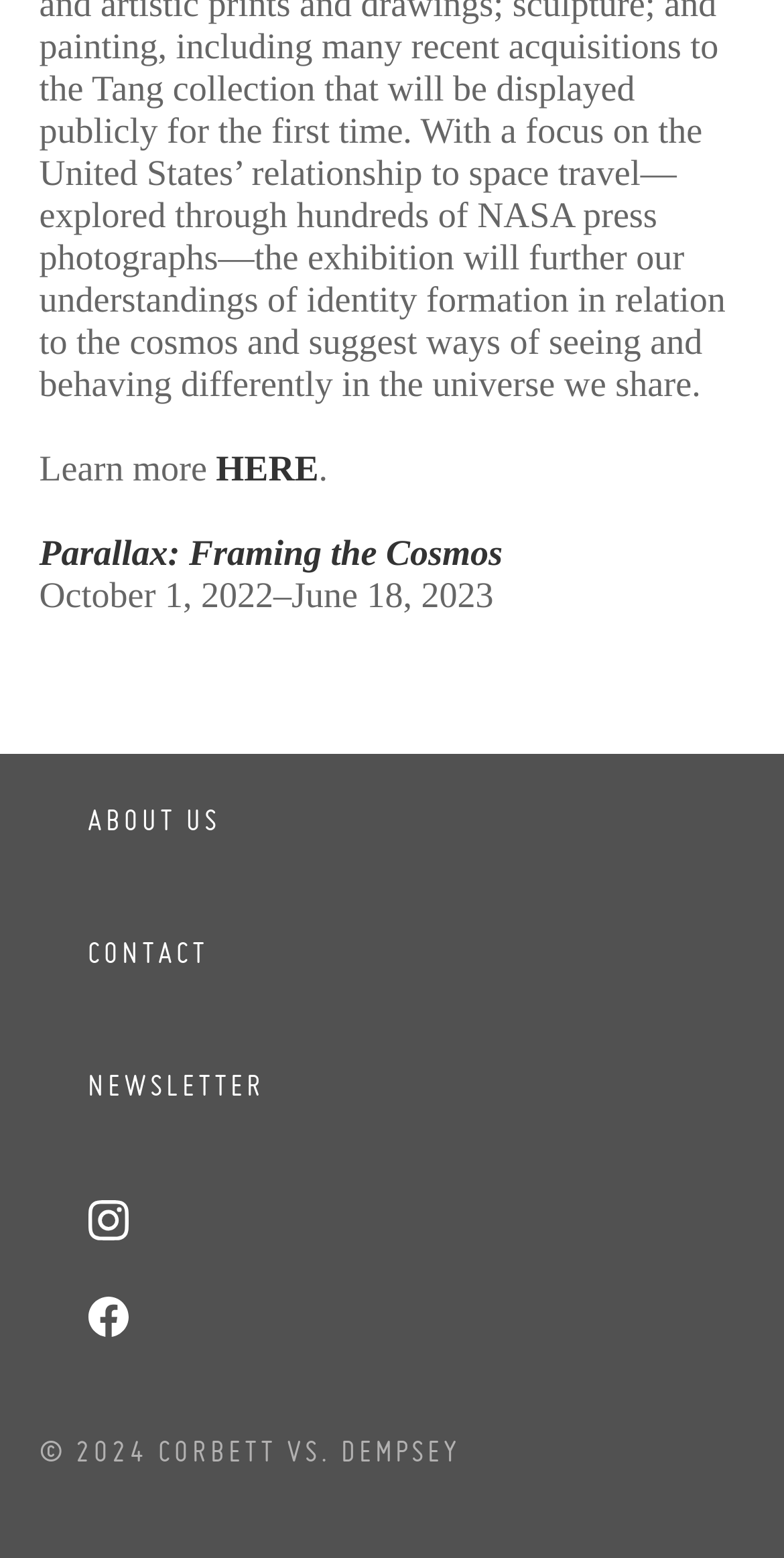How many navigation links are there?
Respond to the question with a single word or phrase according to the image.

3